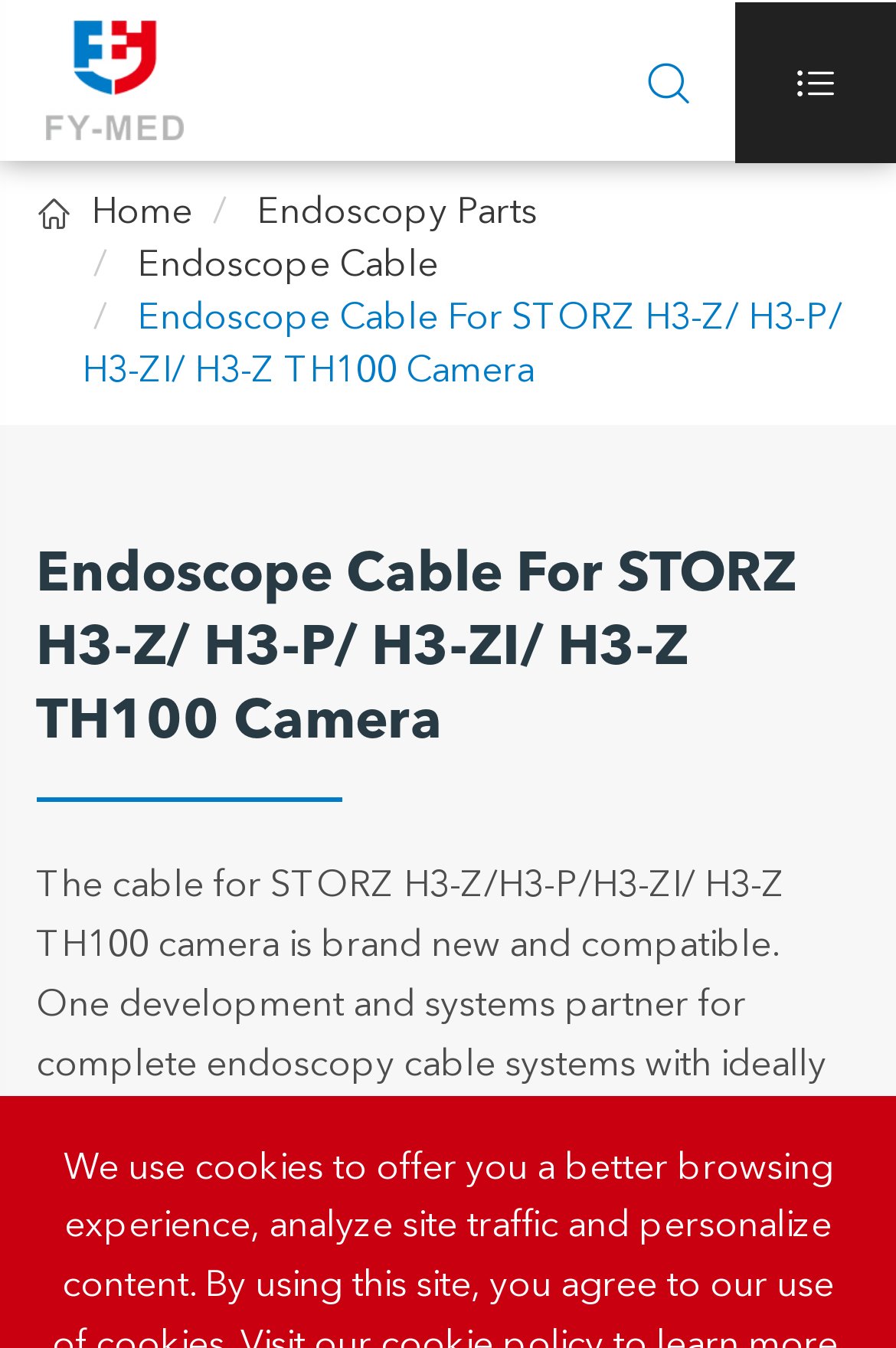From the webpage screenshot, identify the region described by Home. Provide the bounding box coordinates as (top-left x, top-left y, bottom-right x, bottom-right y), with each value being a floating point number between 0 and 1.

[0.102, 0.145, 0.214, 0.172]